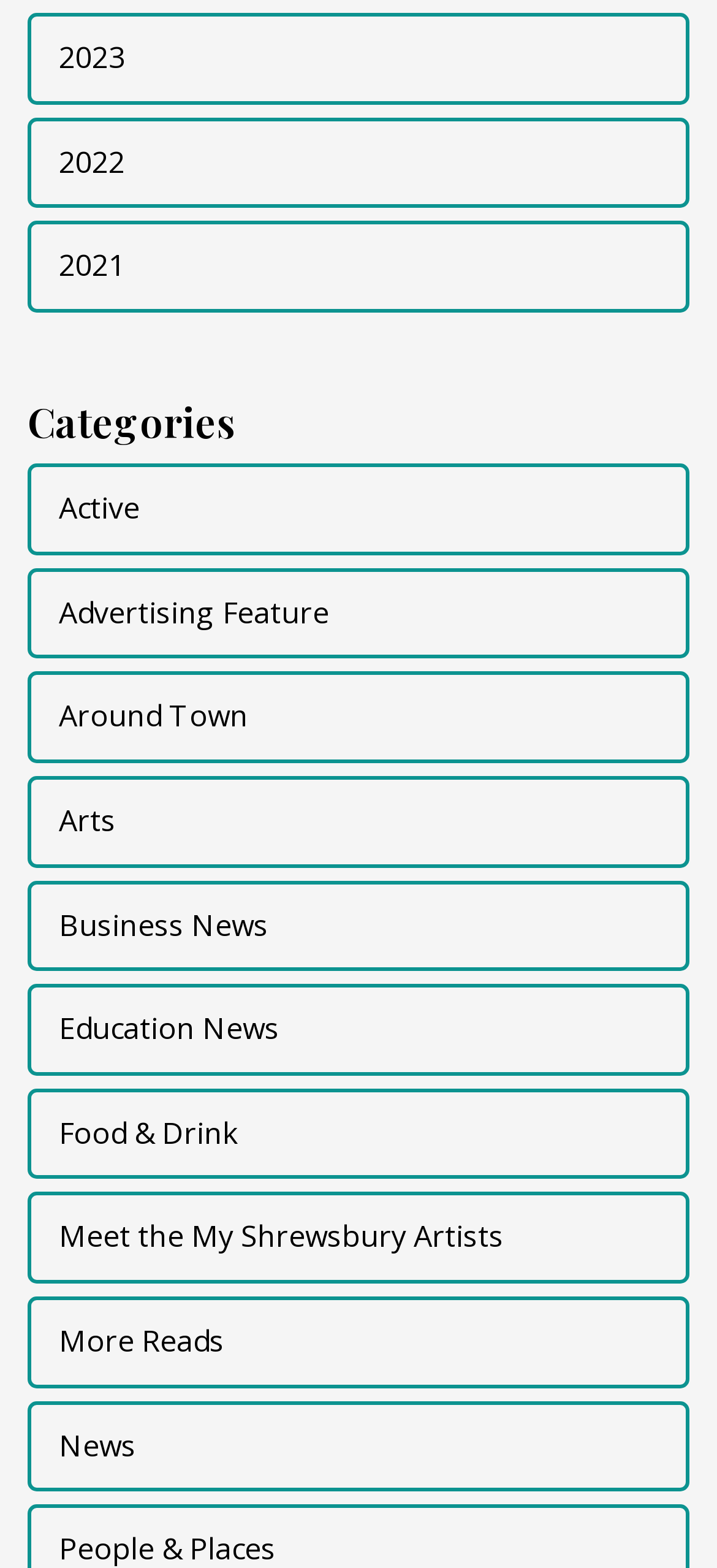Highlight the bounding box coordinates of the region I should click on to meet the following instruction: "Explore the Active category".

[0.038, 0.296, 0.962, 0.354]